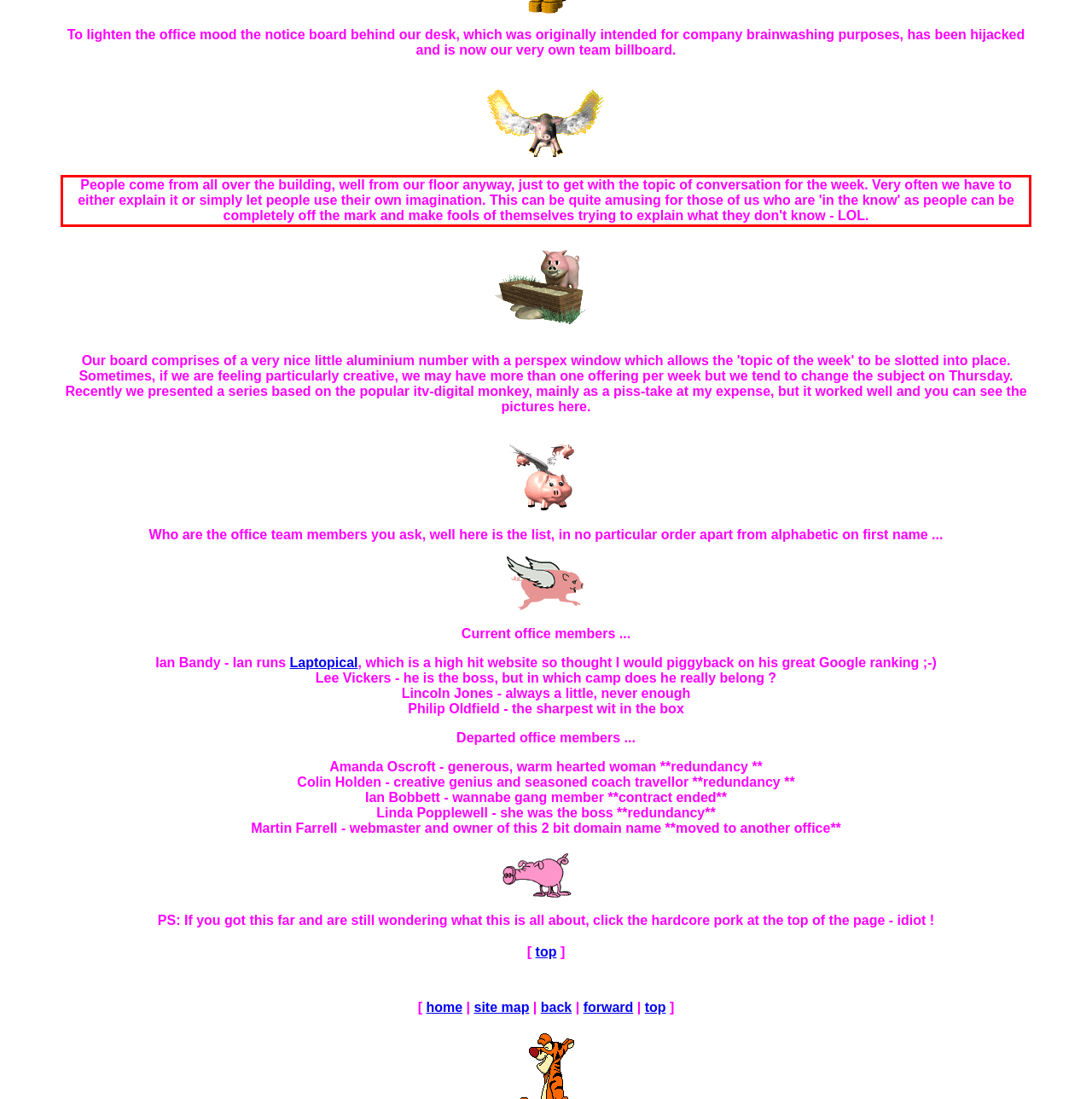Please use OCR to extract the text content from the red bounding box in the provided webpage screenshot.

People come from all over the building, well from our floor anyway, just to get with the topic of conversation for the week. Very often we have to either explain it or simply let people use their own imagination. This can be quite amusing for those of us who are 'in the know' as people can be completely off the mark and make fools of themselves trying to explain what they don't know - LOL.